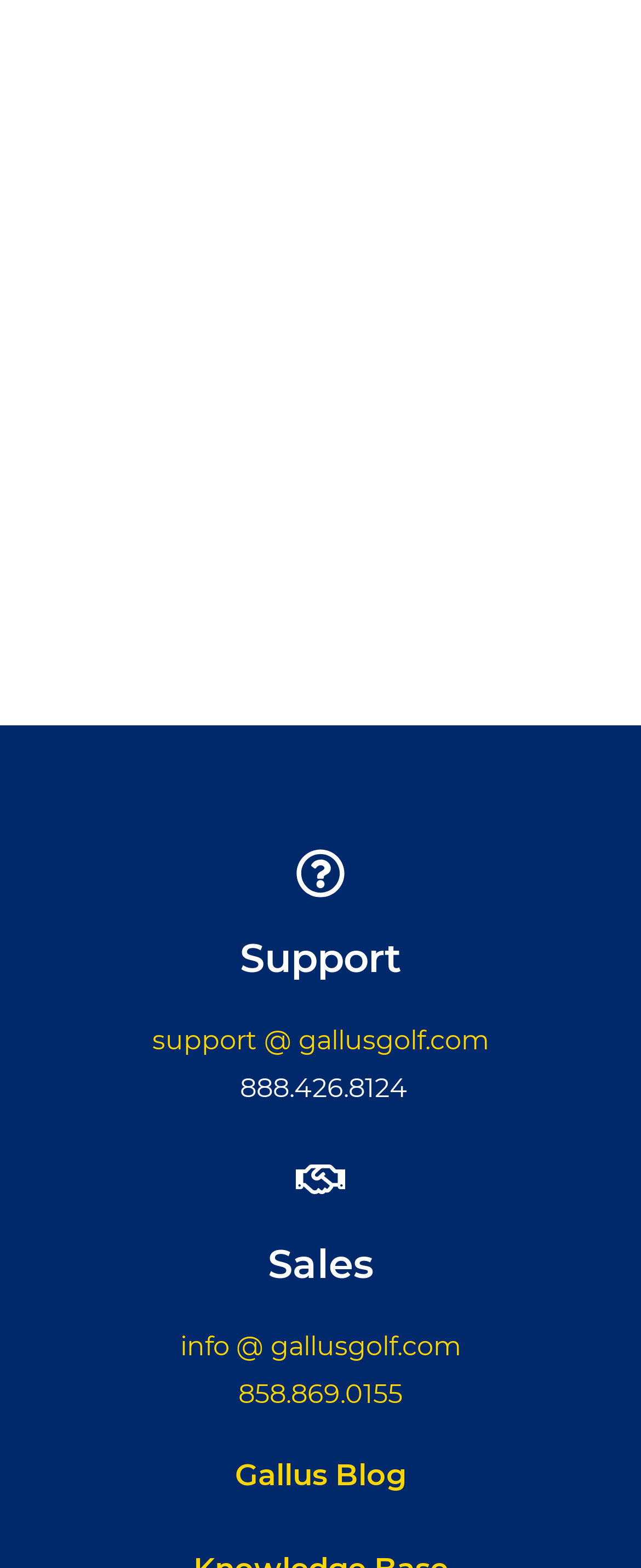What is the email address for support?
Refer to the image and provide a one-word or short phrase answer.

support@gallusgolf.com